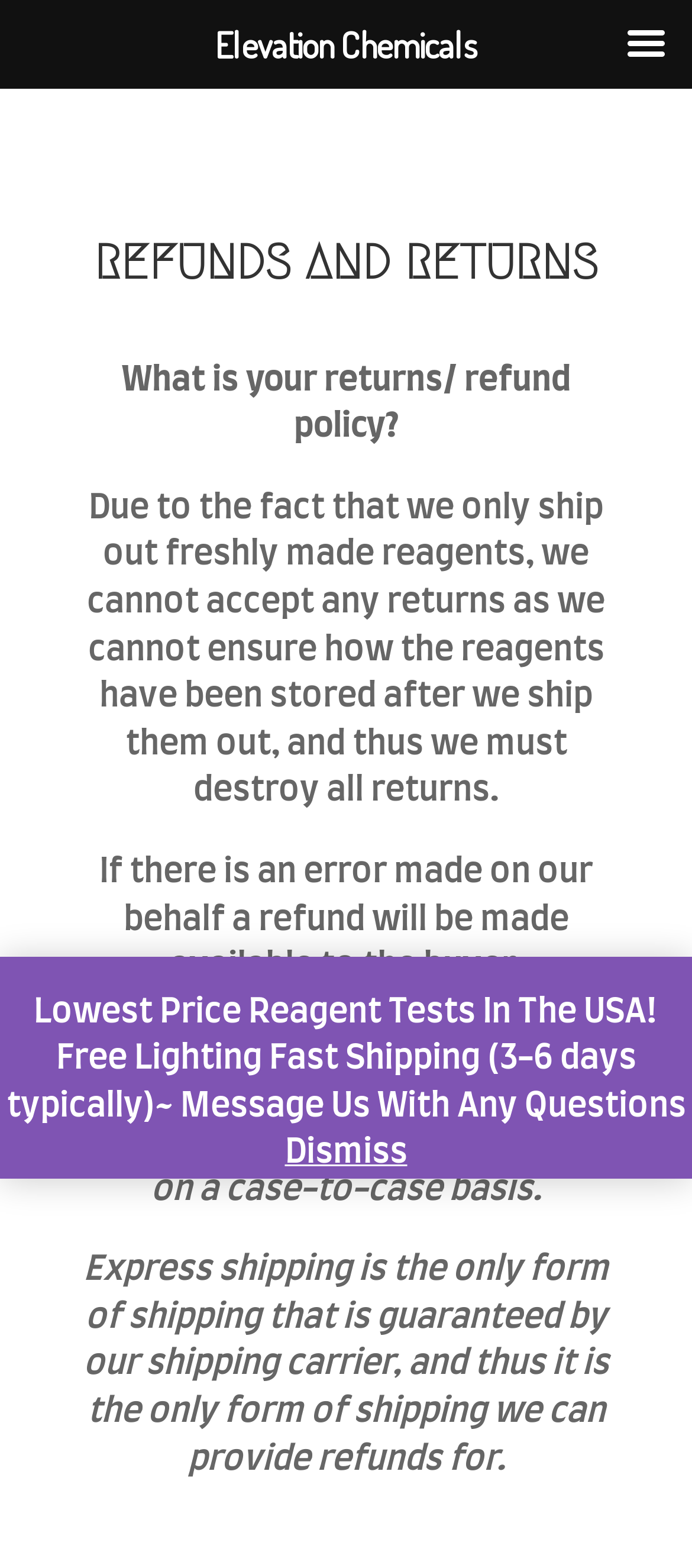Respond to the question below with a concise word or phrase:
What is the only form of shipping that is guaranteed by the shipping carrier?

Express shipping